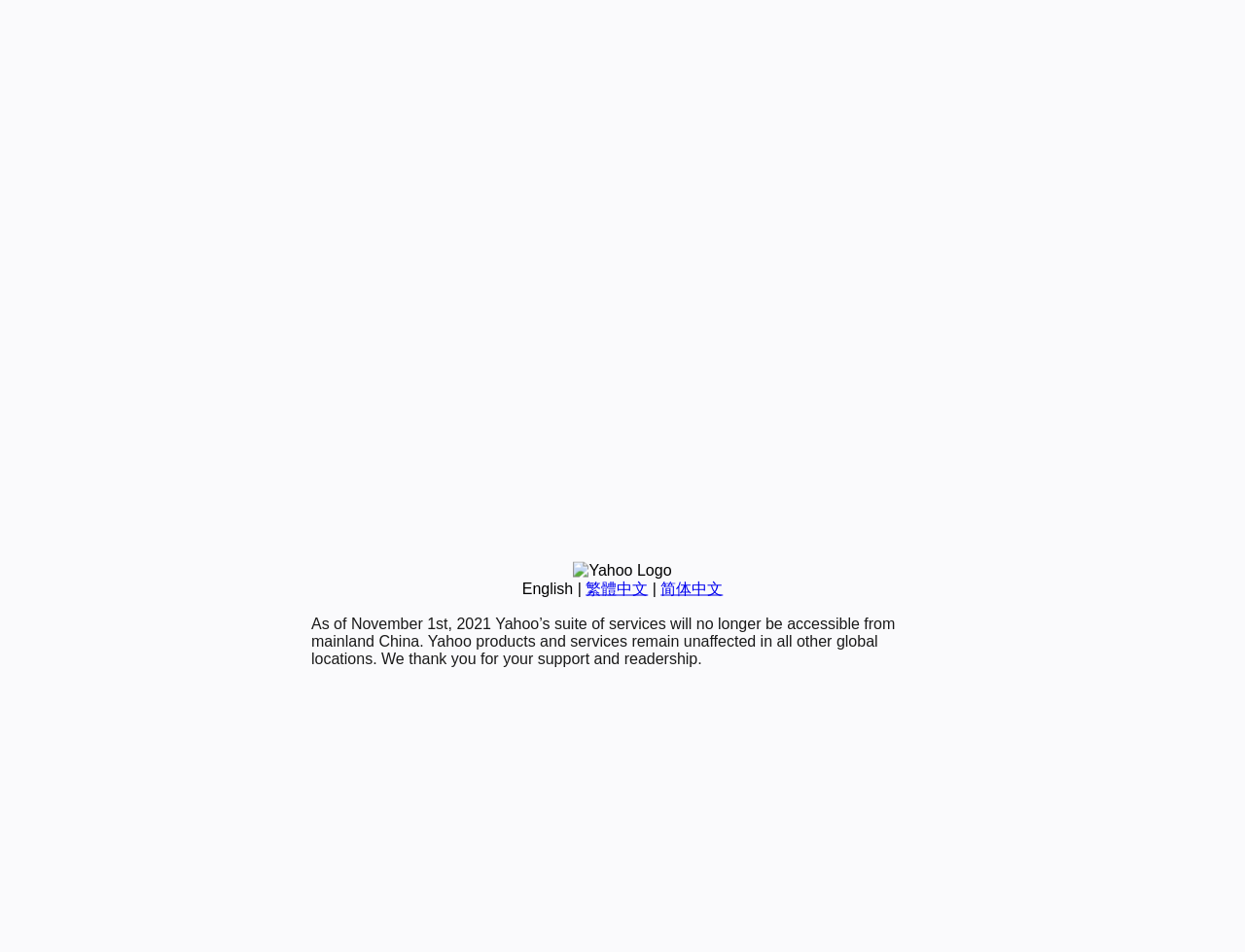Find the bounding box coordinates for the element described here: "繁體中文".

[0.47, 0.609, 0.52, 0.627]